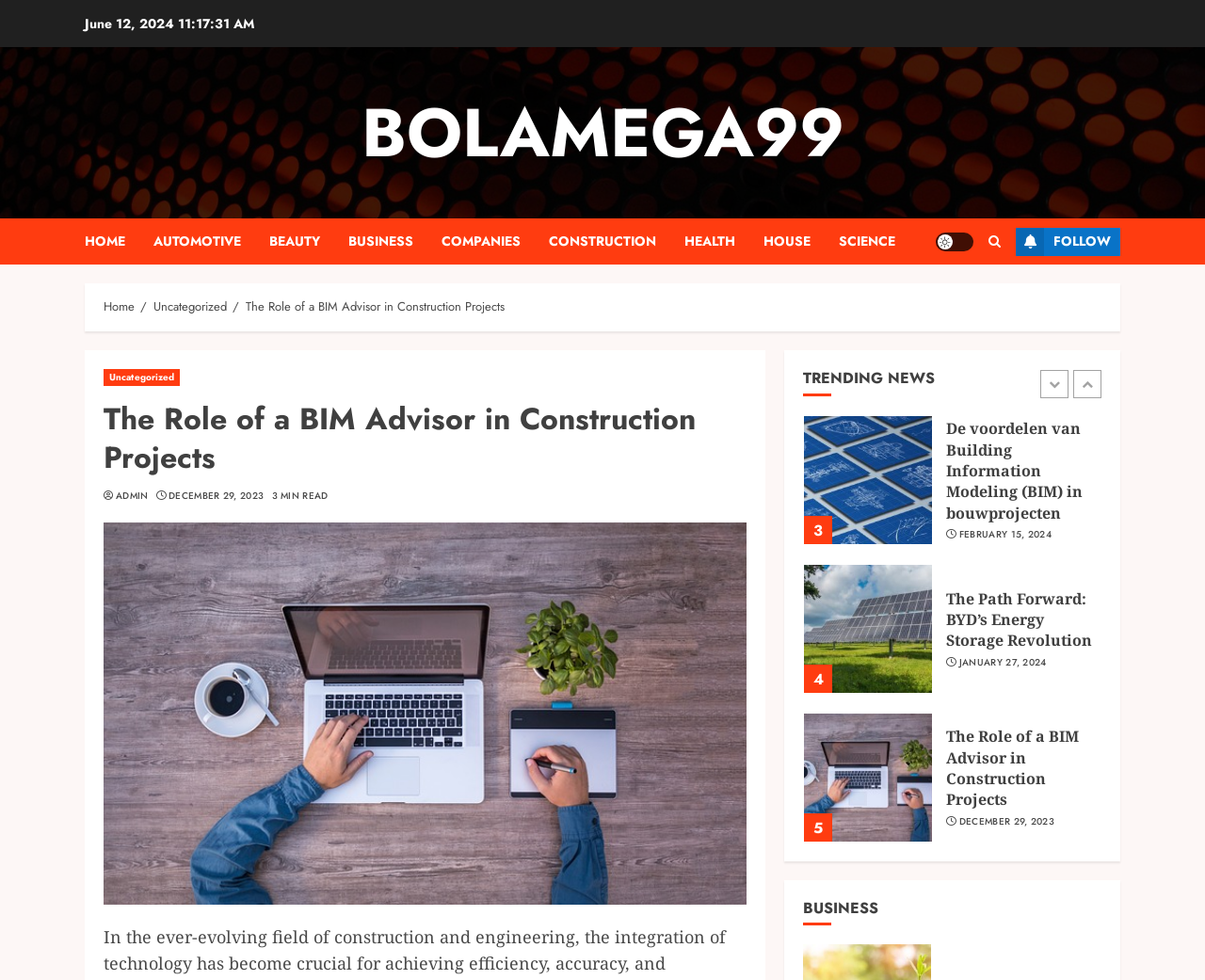Locate the bounding box coordinates of the segment that needs to be clicked to meet this instruction: "explore online store".

None